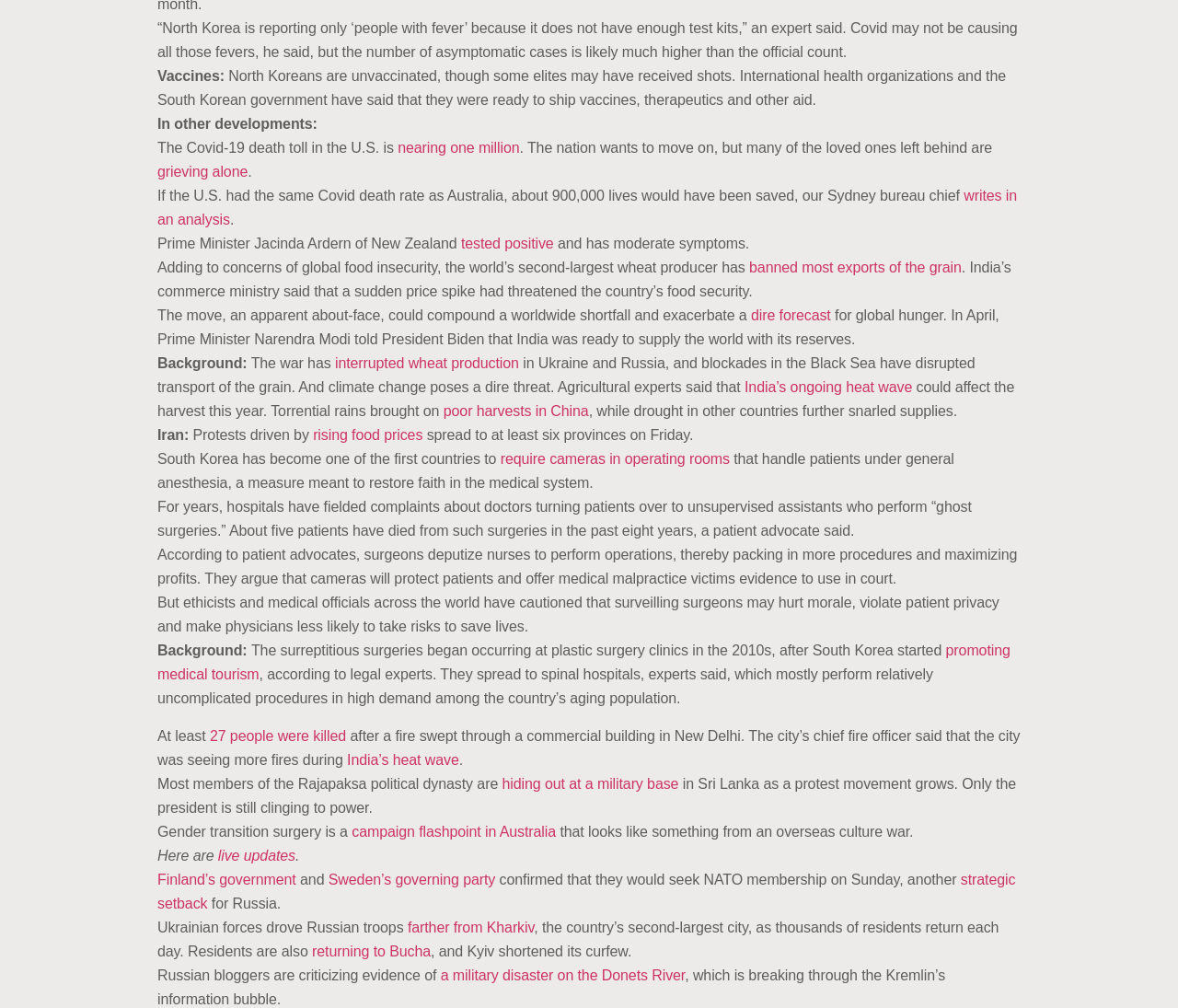Provide a one-word or short-phrase response to the question:
Why has India banned most exports of wheat?

To ensure food security